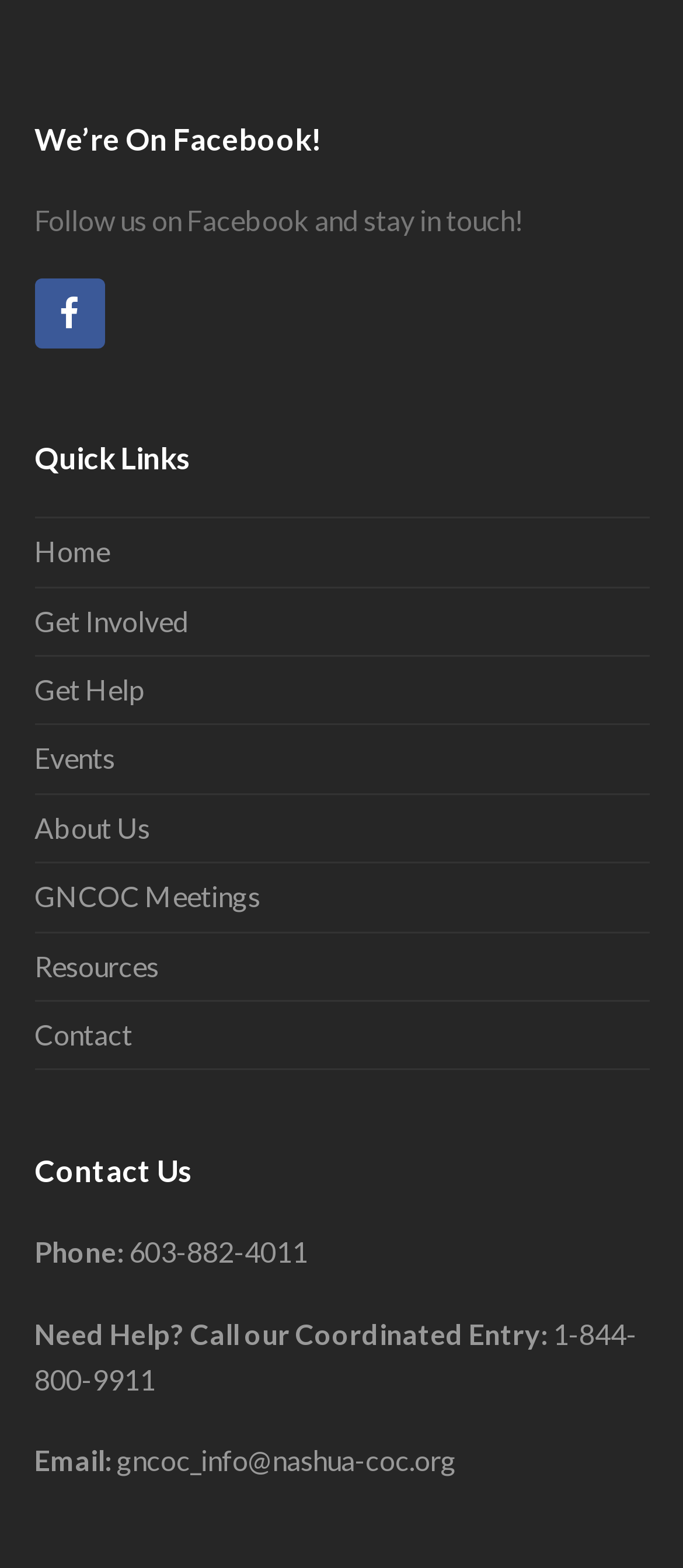Identify the bounding box coordinates of the clickable region required to complete the instruction: "Send an email". The coordinates should be given as four float numbers within the range of 0 and 1, i.e., [left, top, right, bottom].

[0.171, 0.921, 0.668, 0.942]